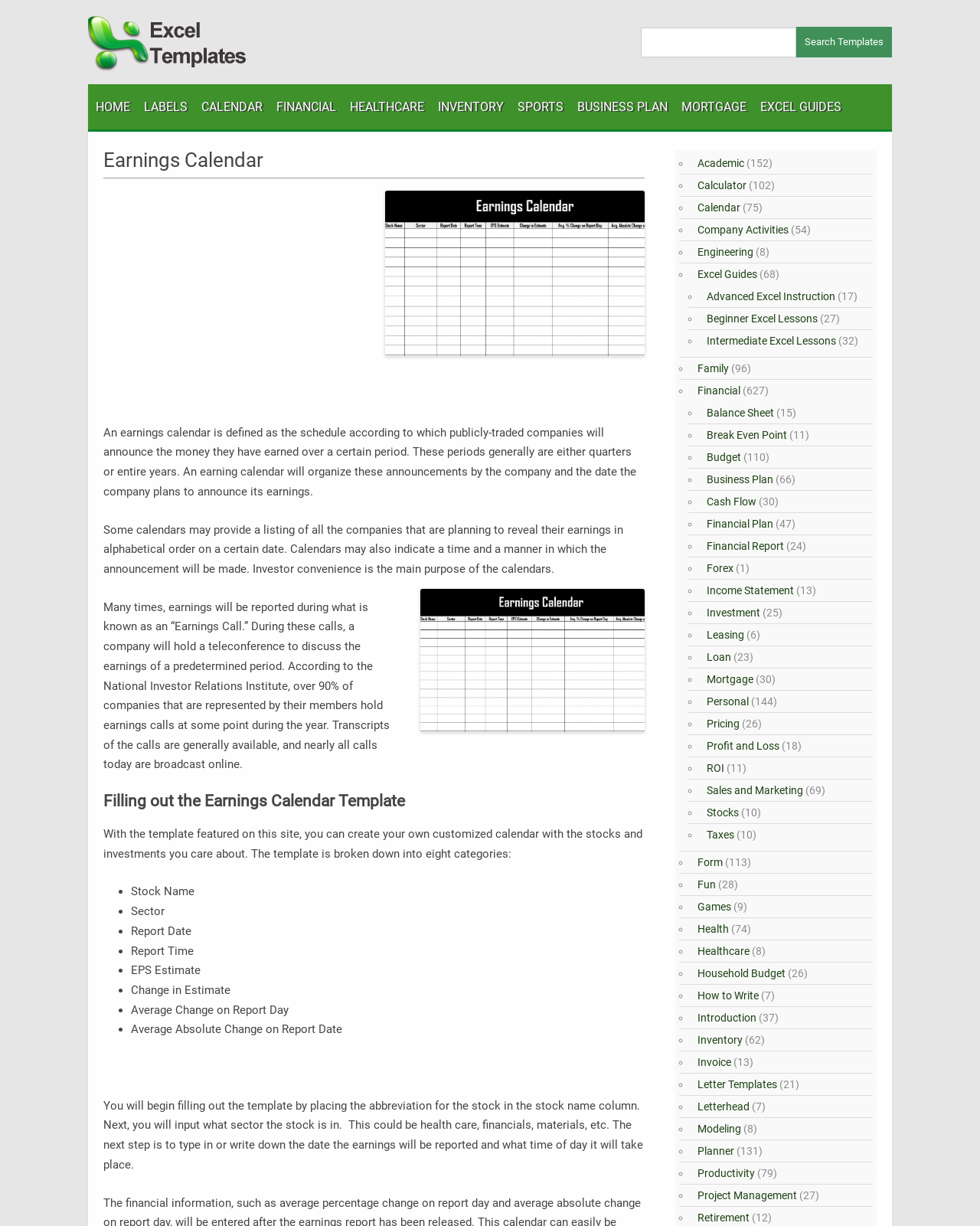What is an earnings calendar?
From the image, respond using a single word or phrase.

Schedule of companies' earnings announcements